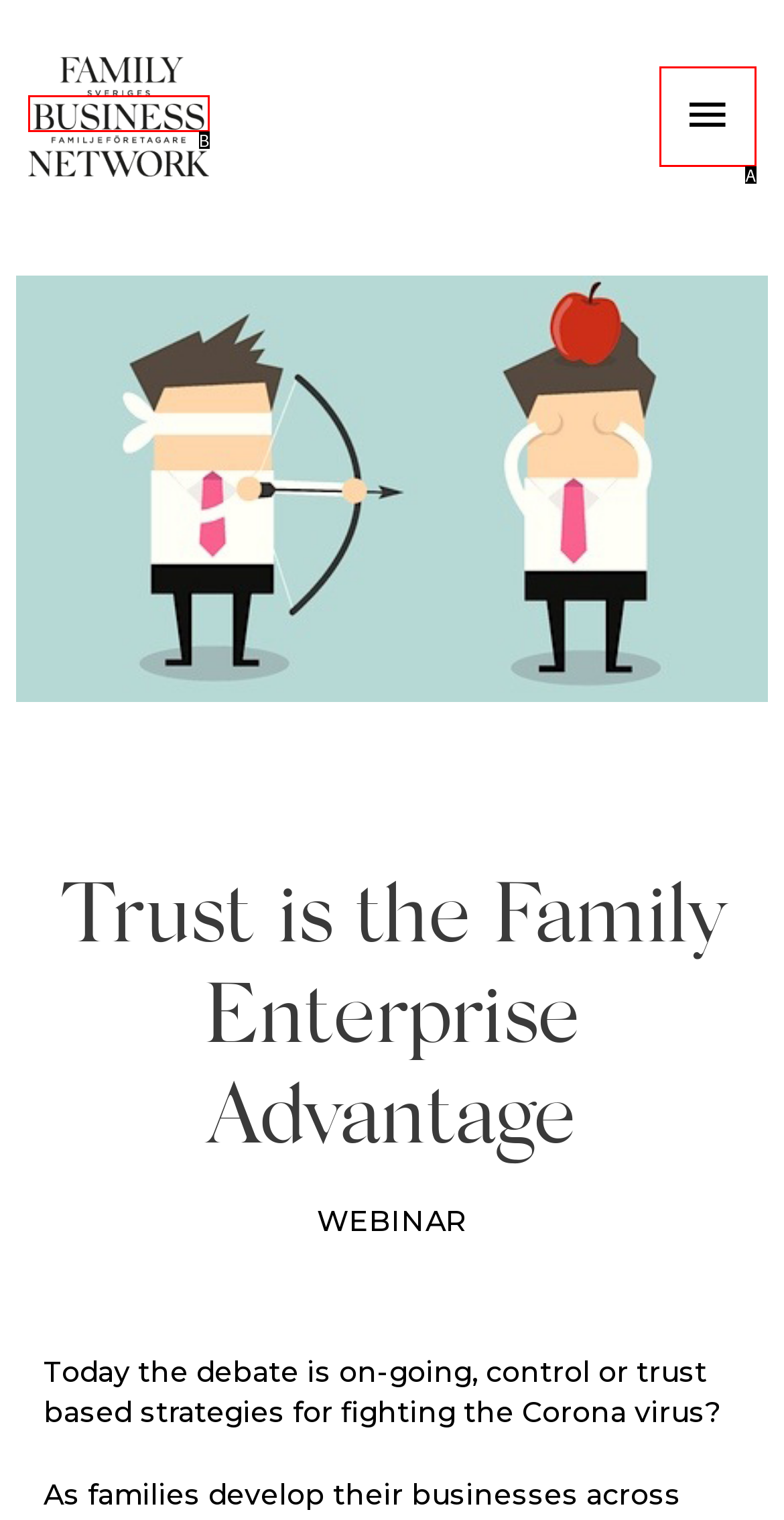Identify the HTML element that corresponds to the following description: alt="Family Business Network". Provide the letter of the correct option from the presented choices.

B